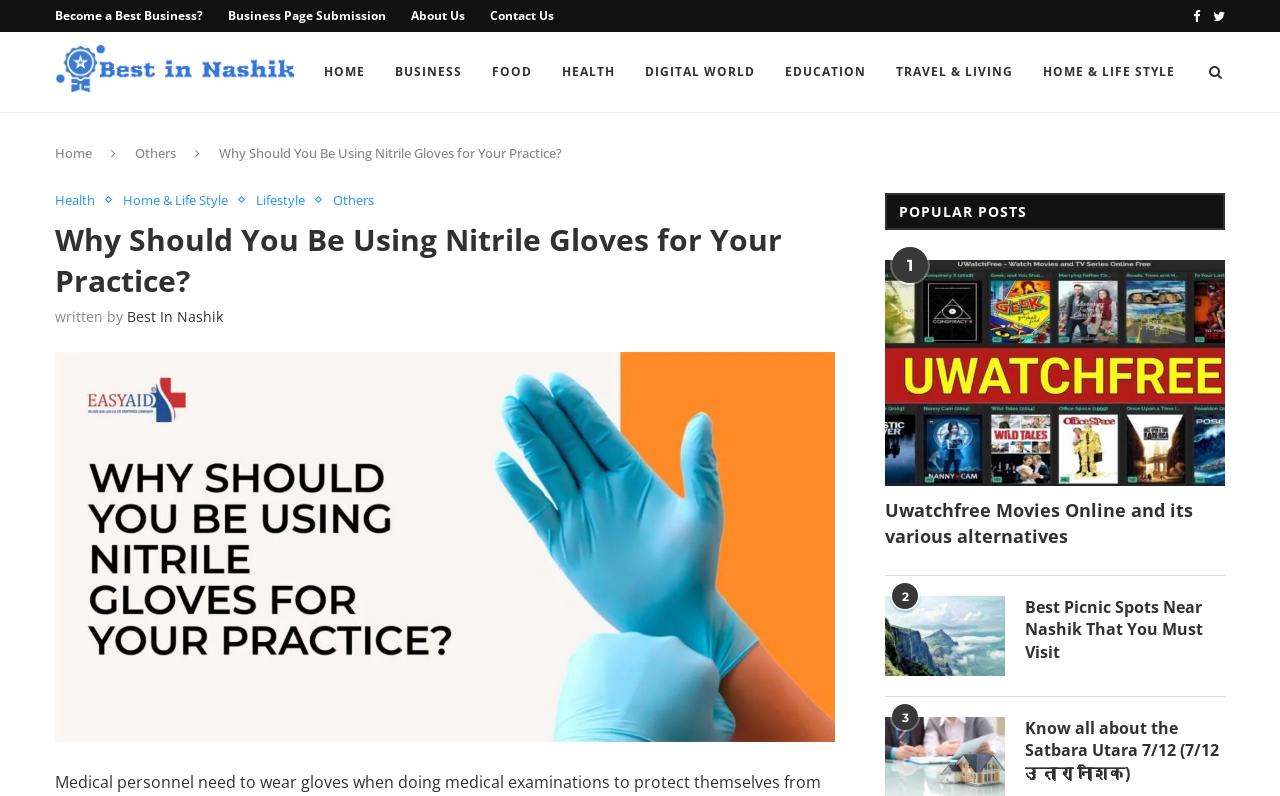Find the bounding box coordinates for the element that must be clicked to complete the instruction: "View the 'Best Picnic Spots Near Nashik That You Must Visit' post". The coordinates should be four float numbers between 0 and 1, indicated as [left, top, right, bottom].

[0.801, 0.749, 0.957, 0.833]